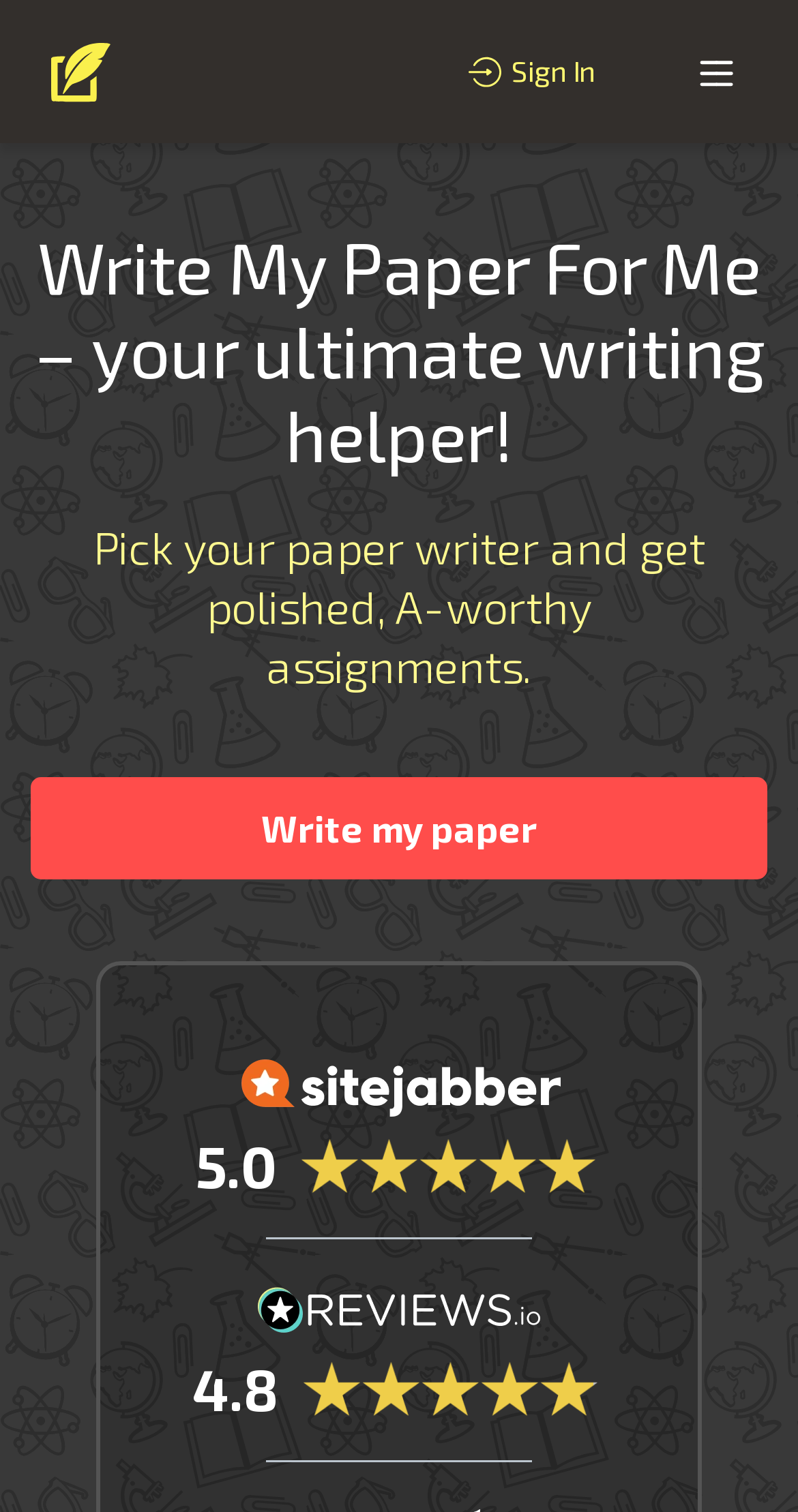Determine which piece of text is the heading of the webpage and provide it.

Write My Paper For Me – your ultimate writing helper!